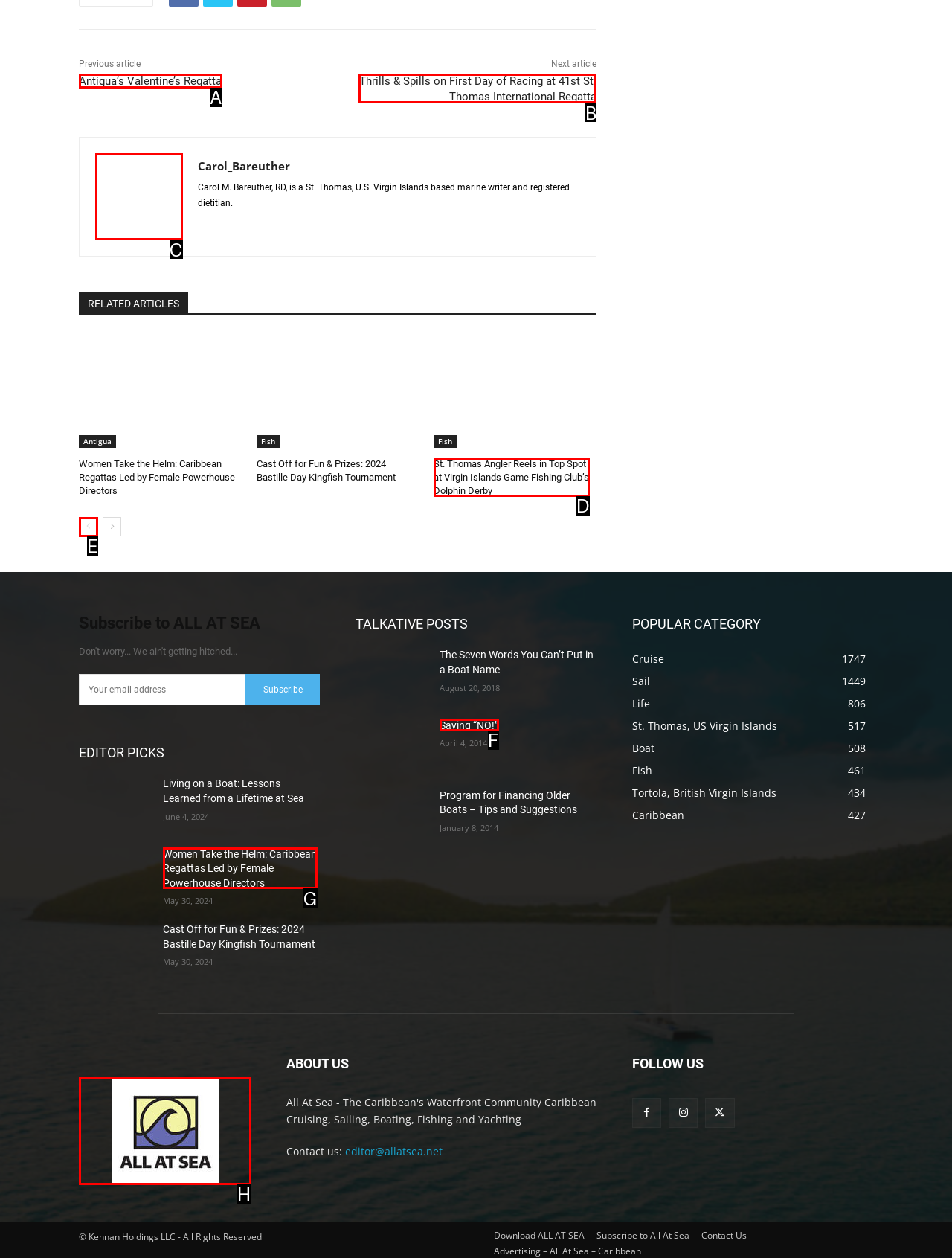Which UI element should be clicked to perform the following task: View article 'Antigua’s Valentine’s Regatta'? Answer with the corresponding letter from the choices.

A